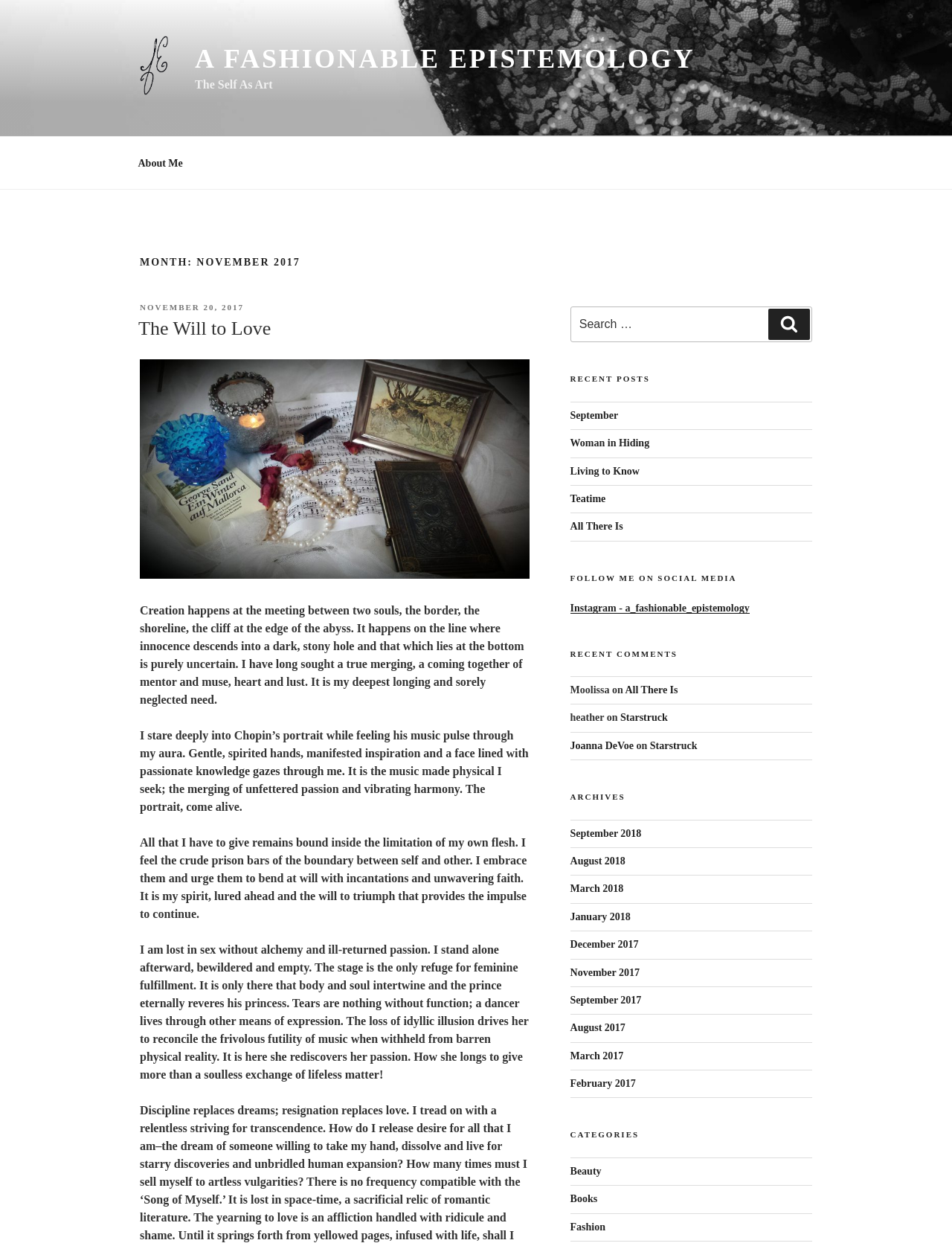Please specify the bounding box coordinates of the clickable region to carry out the following instruction: "View the 'September' post". The coordinates should be four float numbers between 0 and 1, in the format [left, top, right, bottom].

[0.599, 0.329, 0.649, 0.338]